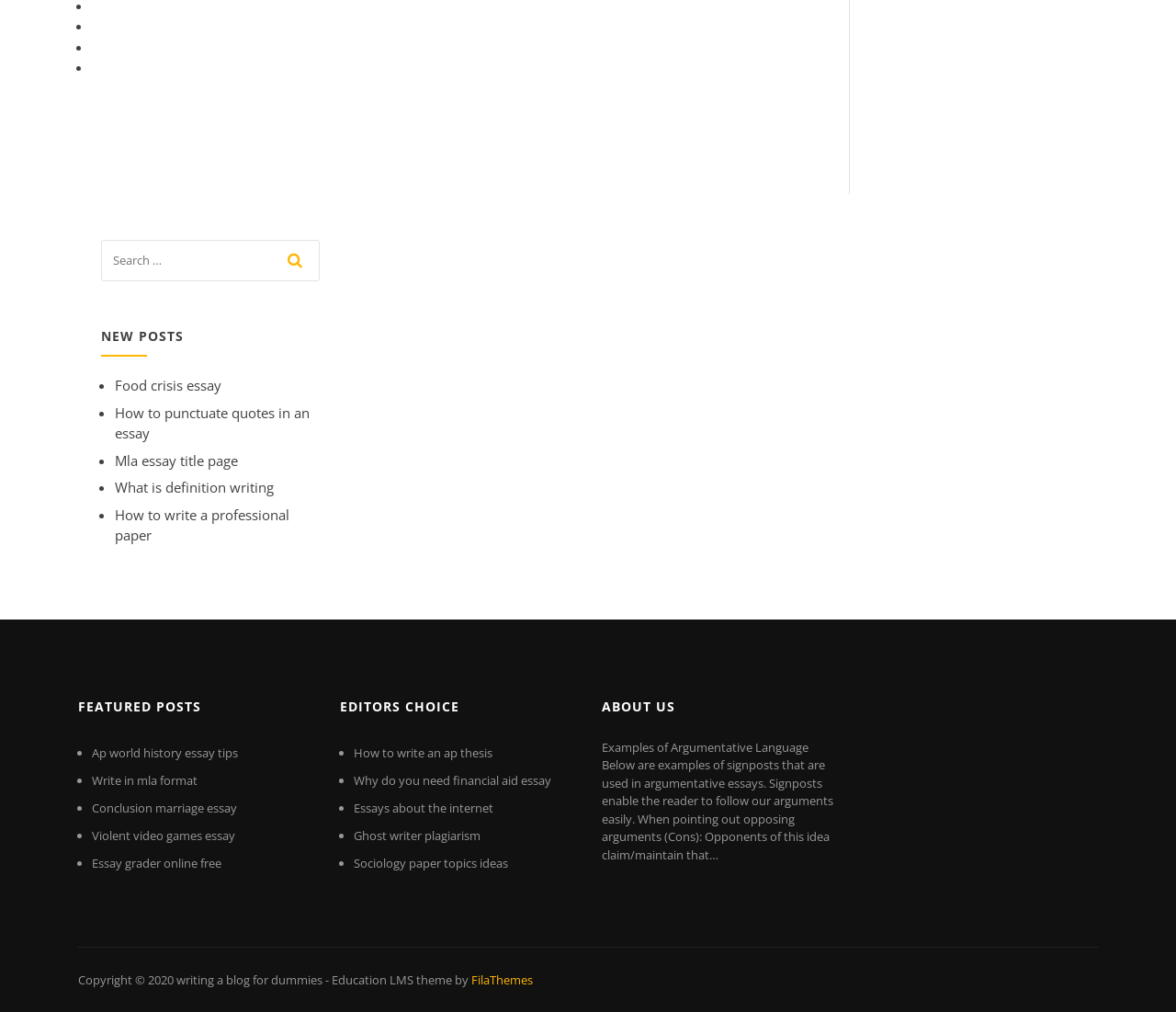Determine the bounding box coordinates (top-left x, top-left y, bottom-right x, bottom-right y) of the UI element described in the following text: name="s" placeholder="Search …"

[0.086, 0.237, 0.271, 0.278]